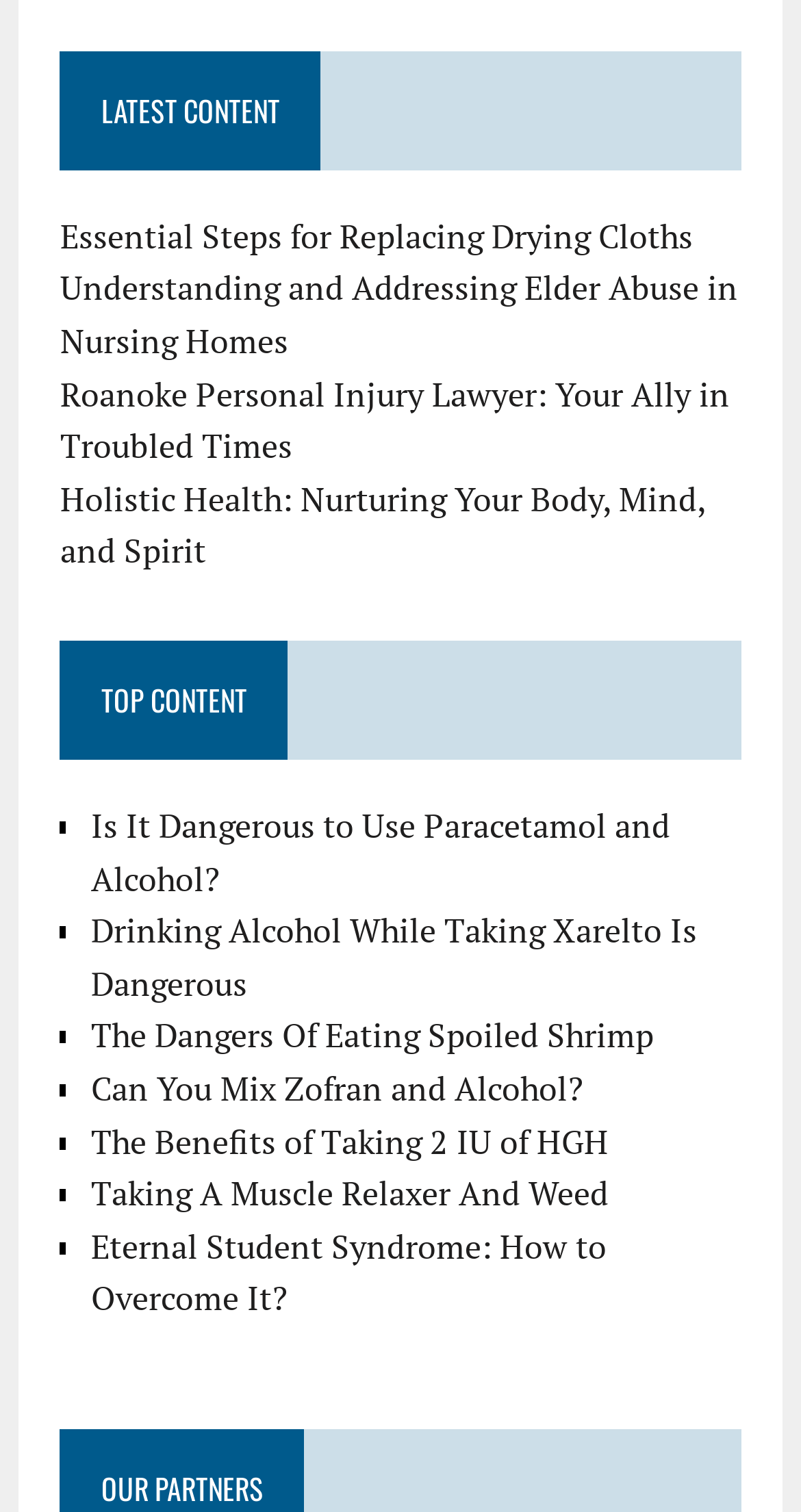Please find the bounding box coordinates of the element that must be clicked to perform the given instruction: "Read about Eternal Student Syndrome: How to Overcome It?". The coordinates should be four float numbers from 0 to 1, i.e., [left, top, right, bottom].

[0.113, 0.809, 0.757, 0.874]